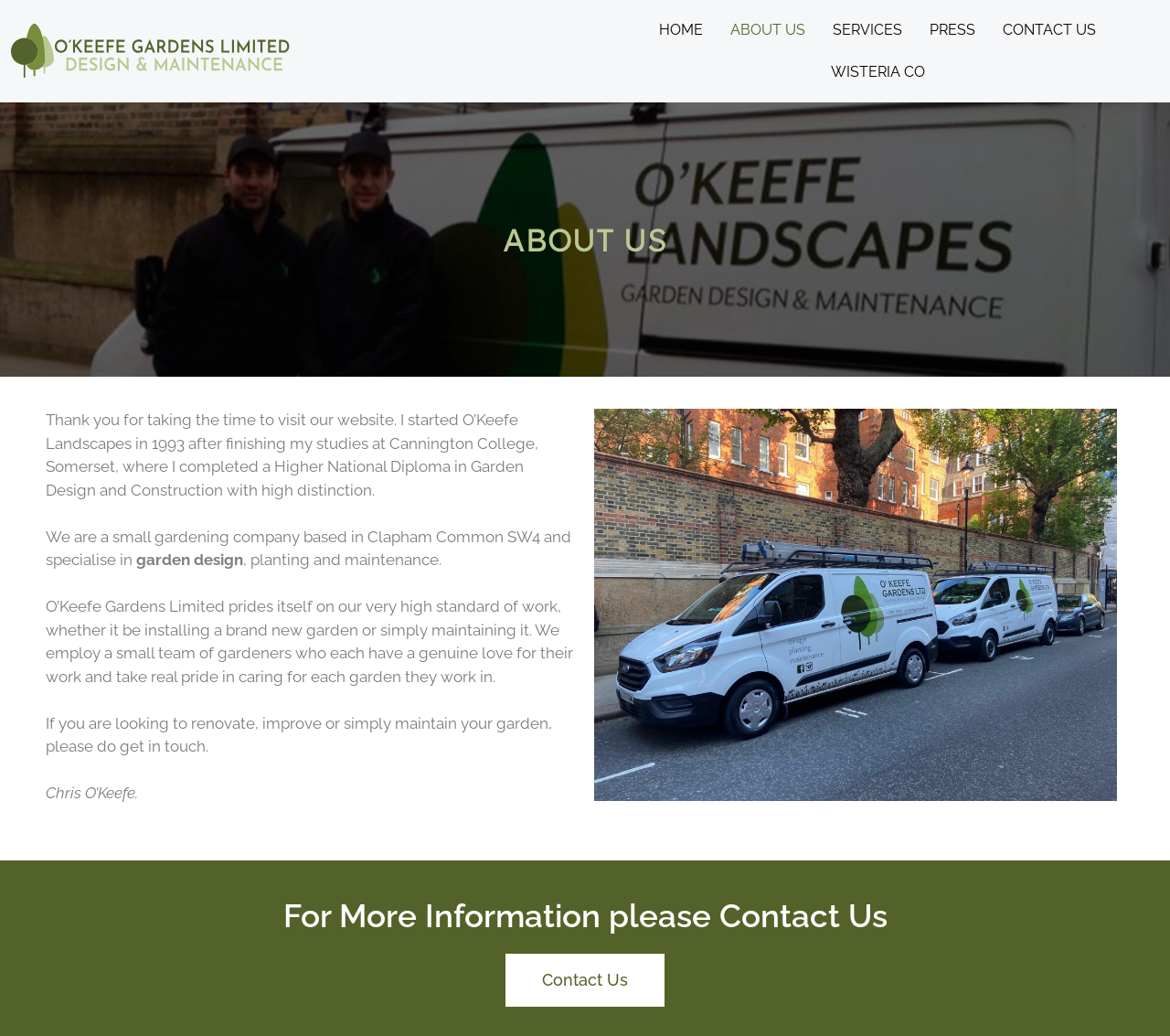Respond concisely with one word or phrase to the following query:
What is the standard of work of O'Keefe Gardens Limited?

very high standard